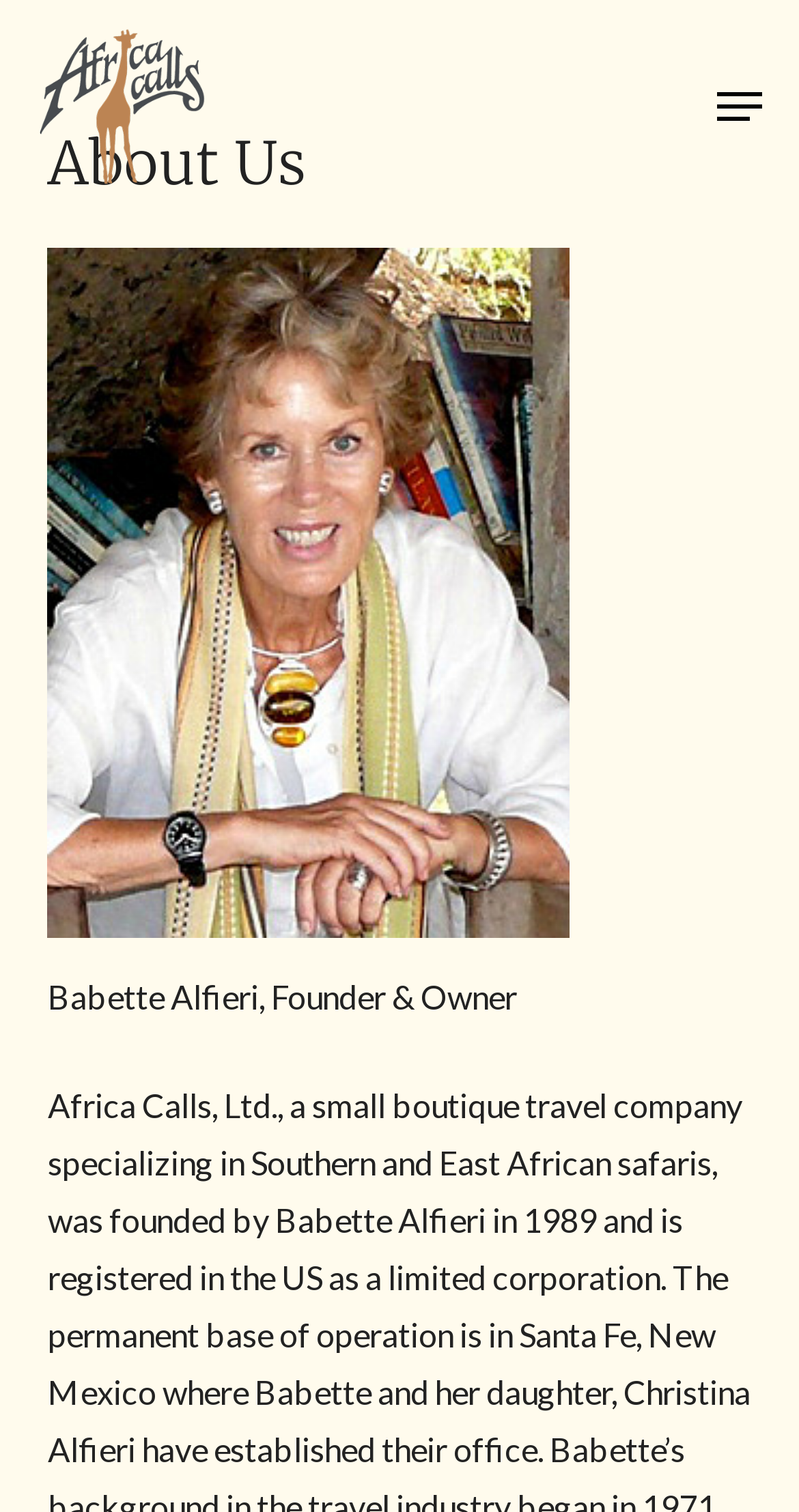Provide a thorough summary of the webpage.

The webpage is about "About Us" section of Africa Calls. At the top left, there is a logo of Africa Calls, which is represented by three identical images with the same text "Africa Calls". Below the logo, there is a navigation menu button located at the top right corner. 

The main content of the page is divided into two sections. The first section is a heading that reads "About Us", which is positioned at the top center of the page. The second section is a brief description of Babette Alfieri, who is the Founder and Owner of Africa Calls, located at the middle left of the page.